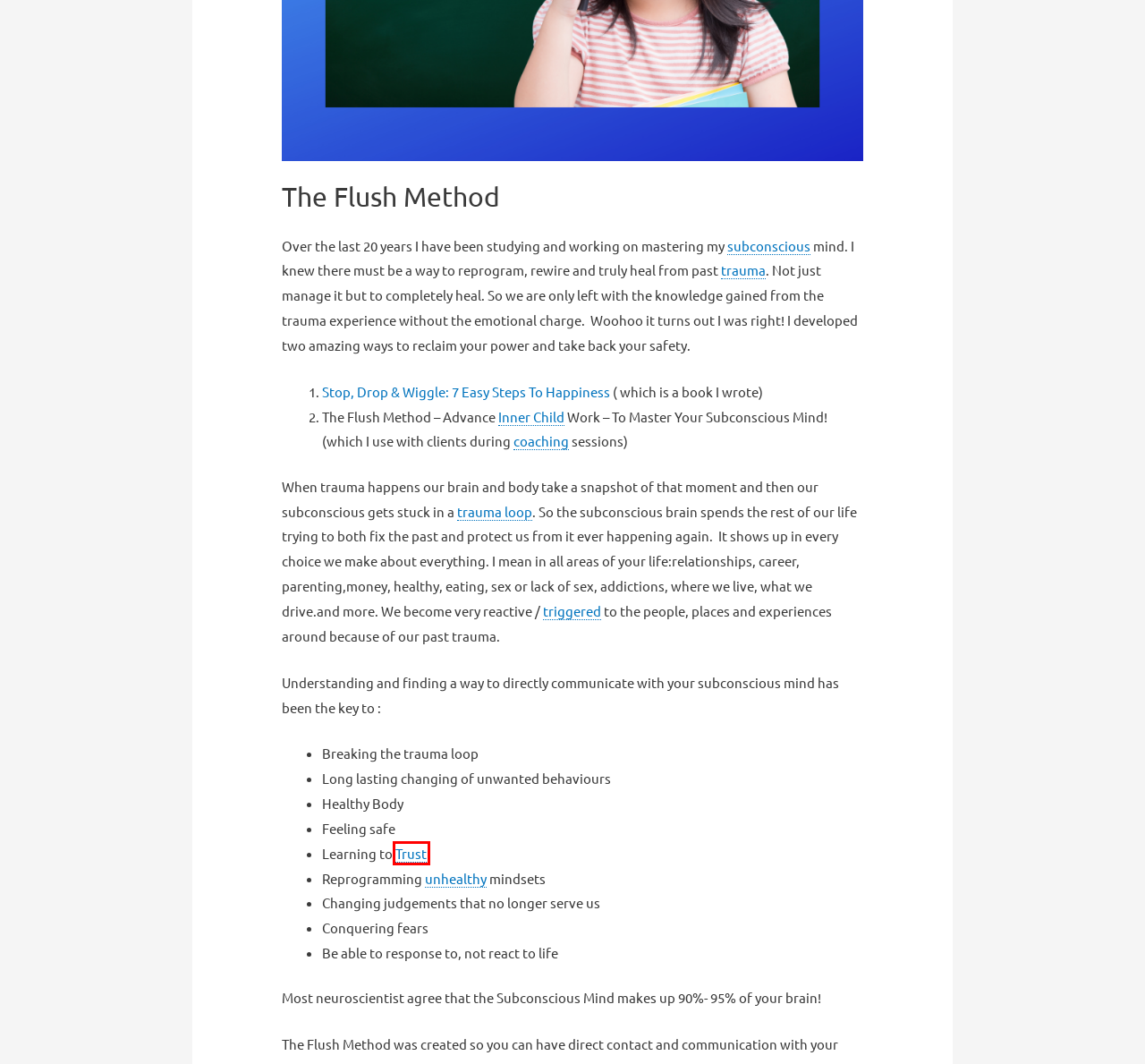Examine the screenshot of a webpage with a red bounding box around a UI element. Your task is to identify the webpage description that best corresponds to the new webpage after clicking the specified element. The given options are:
A. Subconscious - Healing of Trauma
B. Trust - Healing of Trauma
C. Trauma - Healing of Trauma
D. Triggered - Healing of Trauma
E. Trauma Loop - Healing of Trauma
F. Coaching - Healing of Trauma
G. Inner Child - Healing of Trauma
H. Unhealthy - Healing of Trauma

B